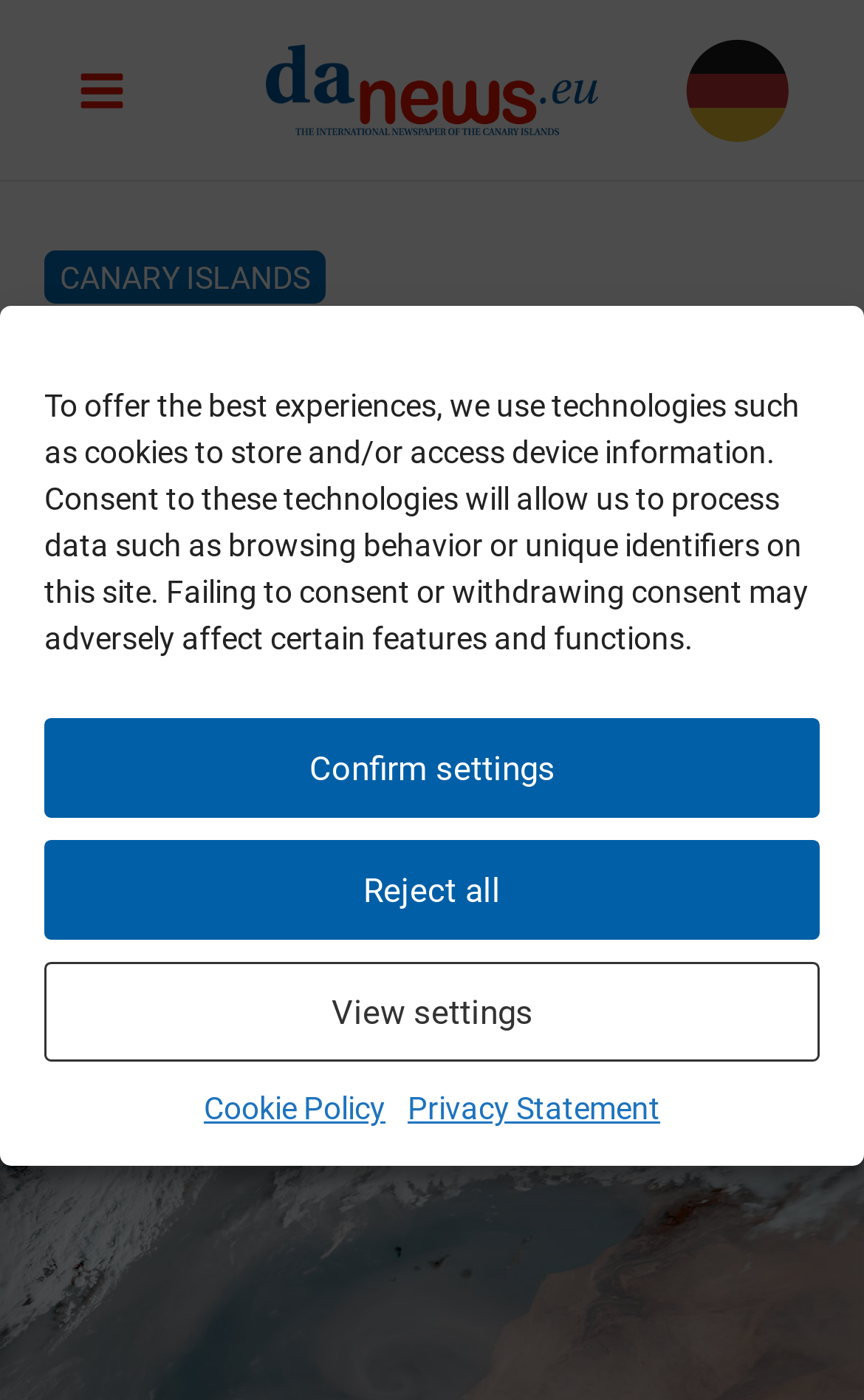Please locate the bounding box coordinates of the element that should be clicked to achieve the given instruction: "View DA NEWS".

[0.051, 0.483, 0.239, 0.522]